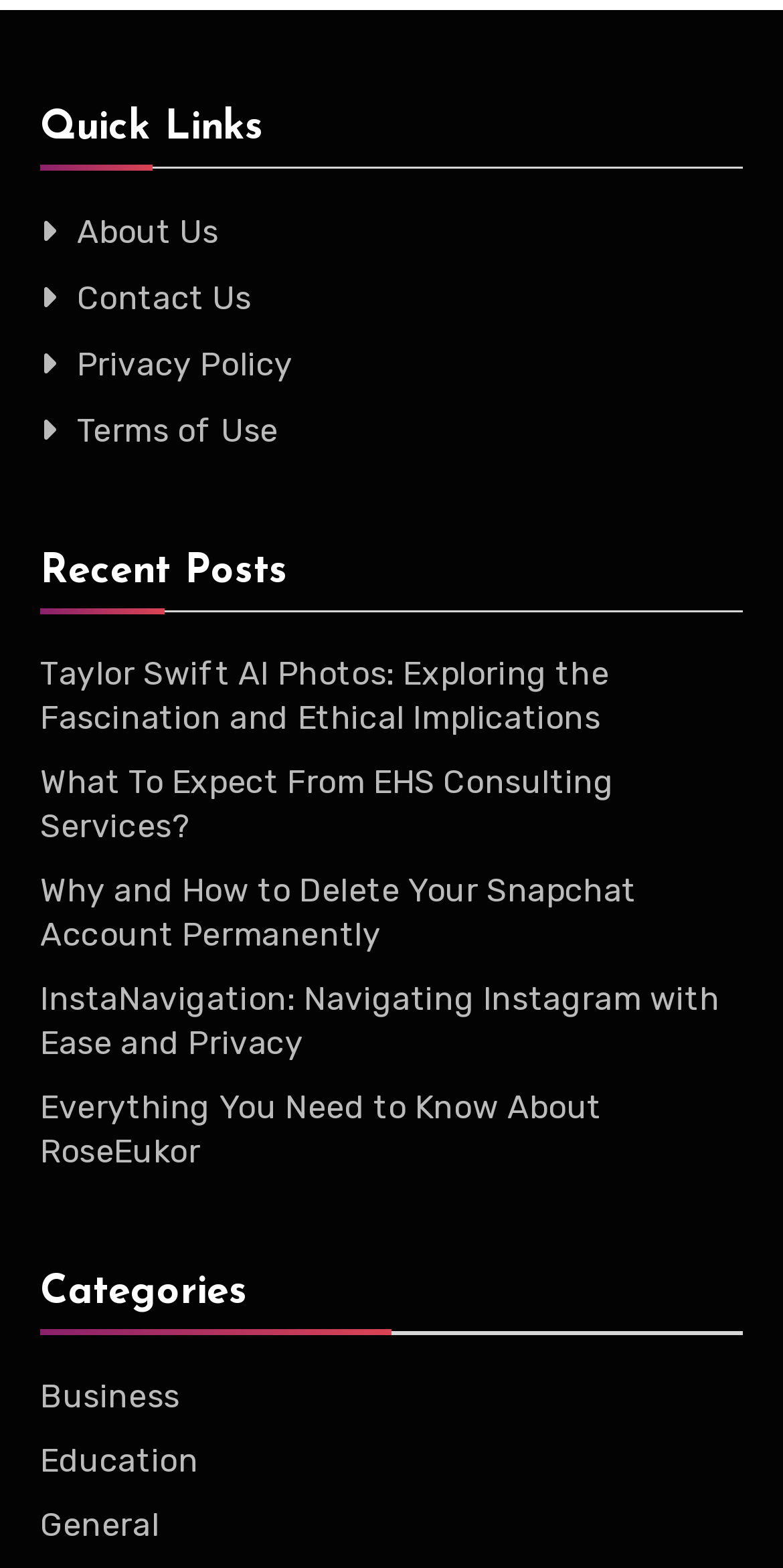From the screenshot, find the bounding box of the UI element matching this description: "Terms of Use". Supply the bounding box coordinates in the form [left, top, right, bottom], each a float between 0 and 1.

[0.098, 0.263, 0.355, 0.287]